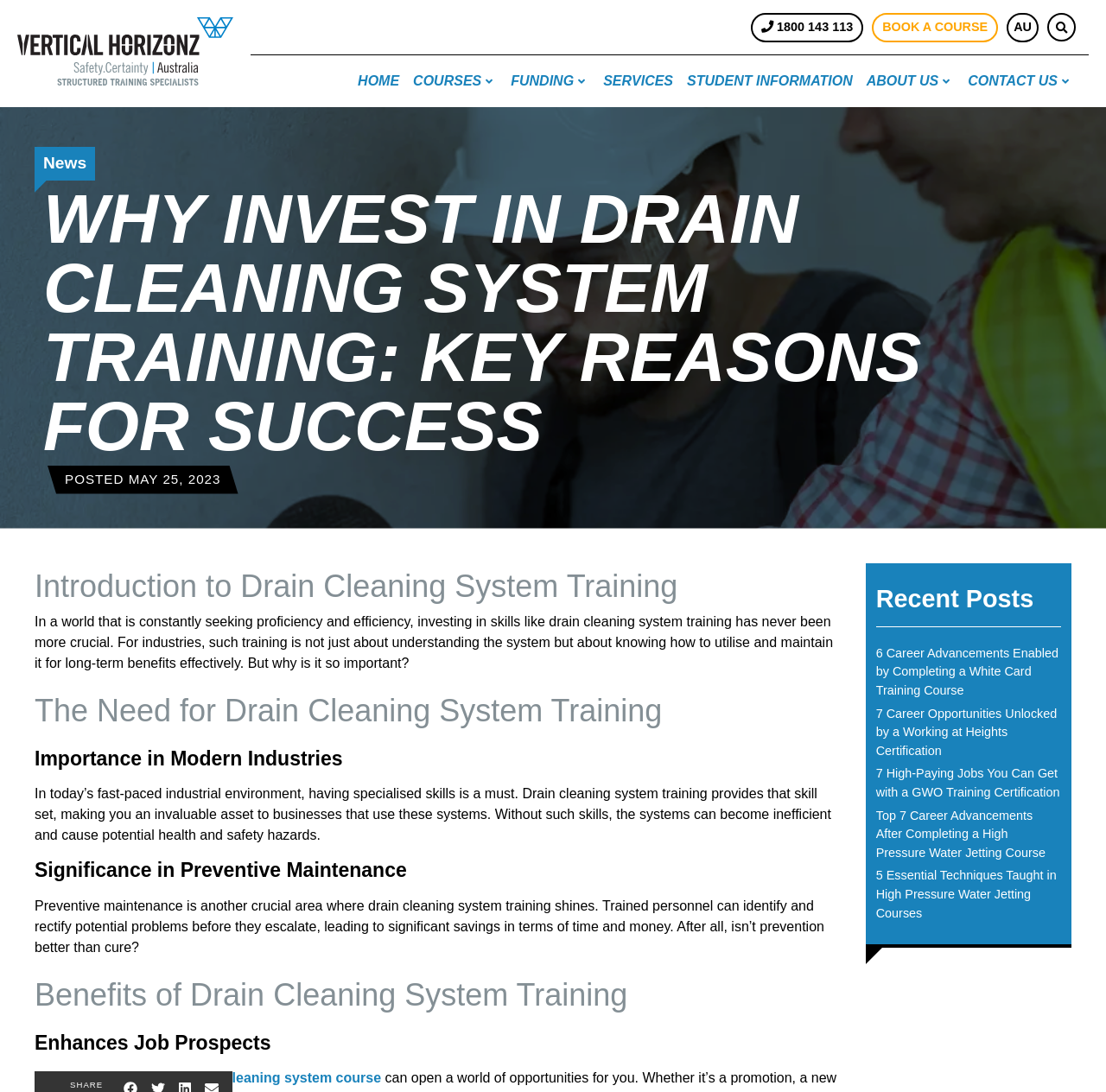Illustrate the webpage thoroughly, mentioning all important details.

The webpage is about Vertical Horizonz Australia, a training institution that offers various courses, including drain cleaning system training. At the top left corner, there is a logo of Vertical Horizonz Australia, accompanied by a link to the homepage. Below the logo, there is a navigation menu with links to different sections of the website, including courses, funding, services, student information, about us, and contact us.

On the right side of the navigation menu, there is a search bar with a search button. Below the search bar, there is a phone number and a link to book a course. The webpage also displays the country flags of Australia and New Zealand, with links to their respective websites.

The main content of the webpage is an article titled "Why Invest in Drain Cleaning System Training: Key Reasons for Success." The article is divided into sections, including an introduction, the need for drain cleaning system training, its importance in modern industries, significance in preventive maintenance, benefits of drain cleaning system training, and enhancing job prospects. The article discusses the importance of investing in drain cleaning system training and its benefits in various industries.

On the right side of the article, there is a section titled "Recent Posts" that lists several links to other articles related to training and career development. At the bottom of the webpage, there is a "SHARE" button.

Overall, the webpage is well-organized and easy to navigate, with a clear focus on promoting drain cleaning system training and other courses offered by Vertical Horizonz Australia.